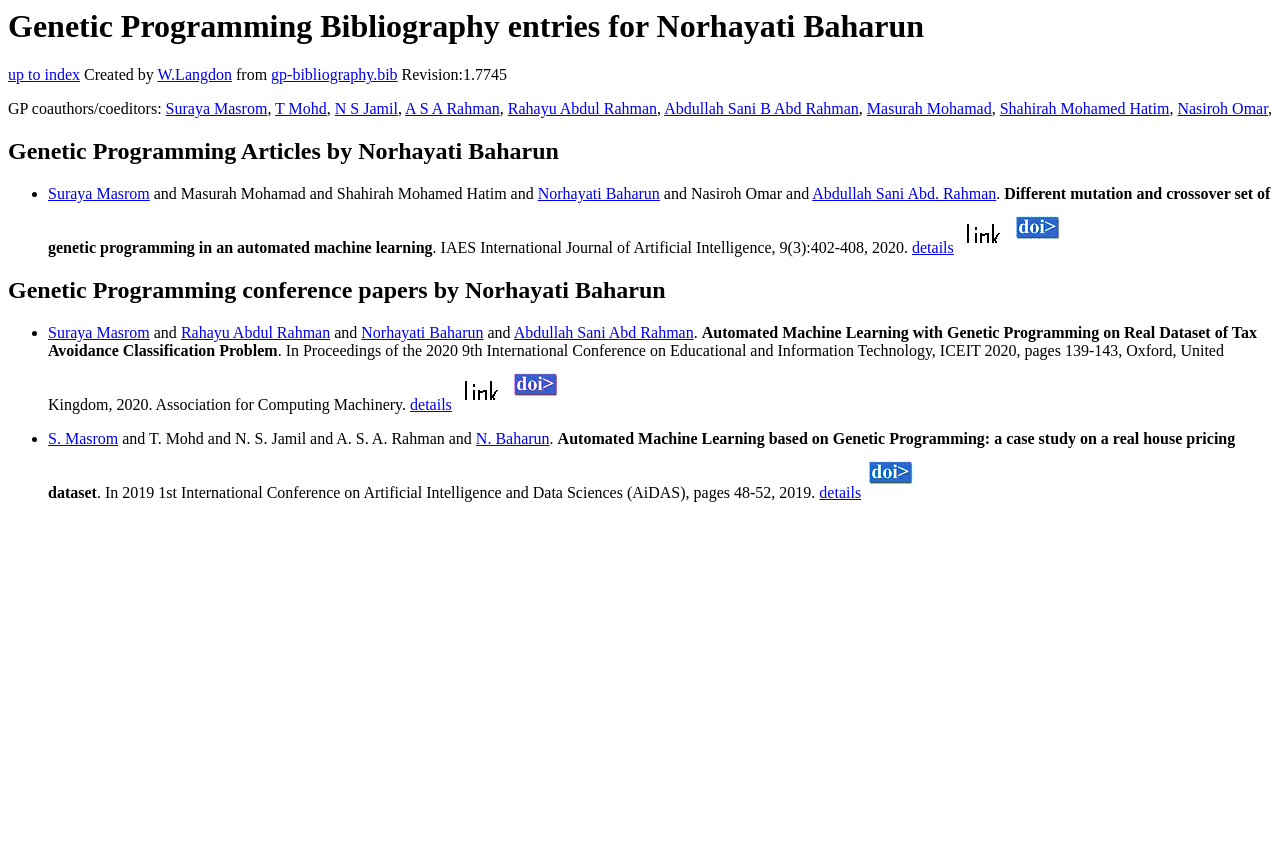How many co-authors are listed for the article 'Different mutation and crossover set of genetic programming in an automated machine learning'?
Using the picture, provide a one-word or short phrase answer.

5